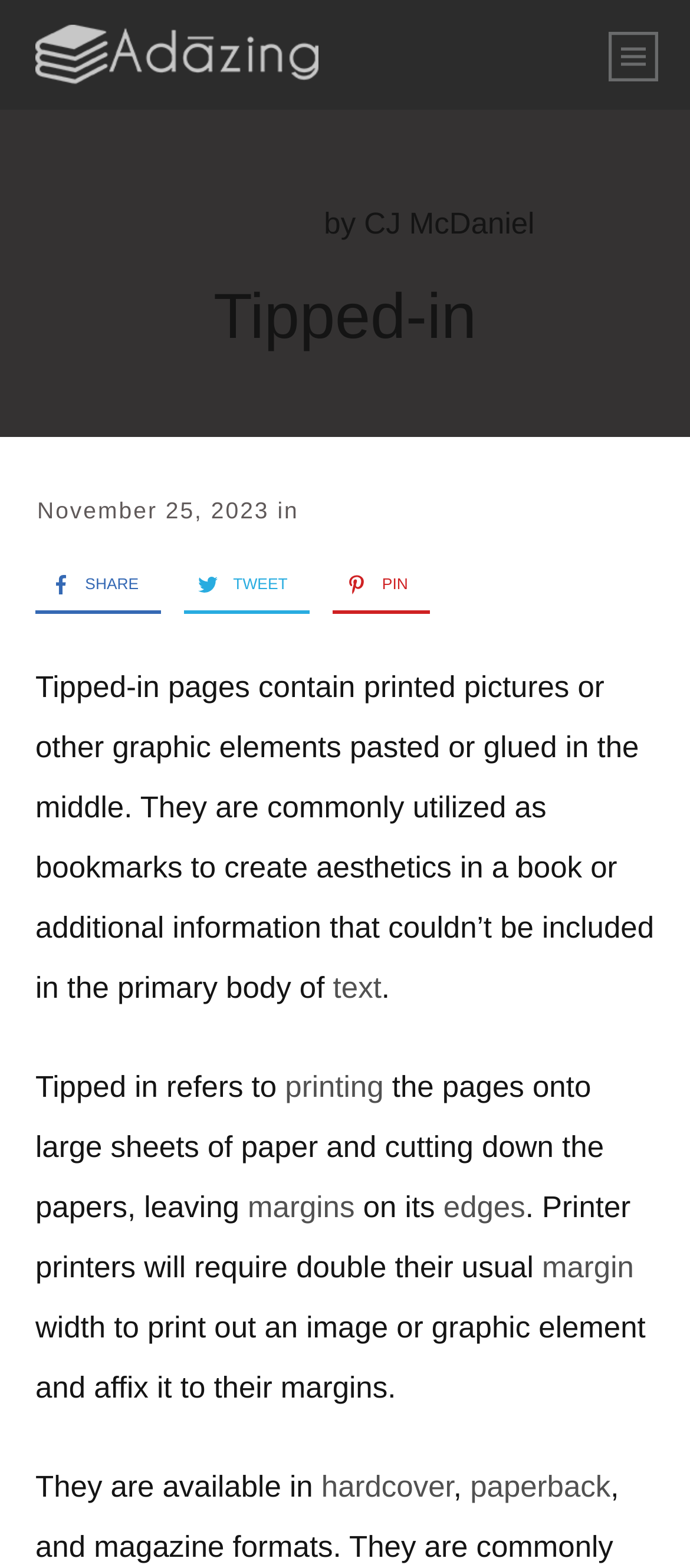Can you specify the bounding box coordinates of the area that needs to be clicked to fulfill the following instruction: "Check the publication date"?

[0.054, 0.317, 0.402, 0.334]